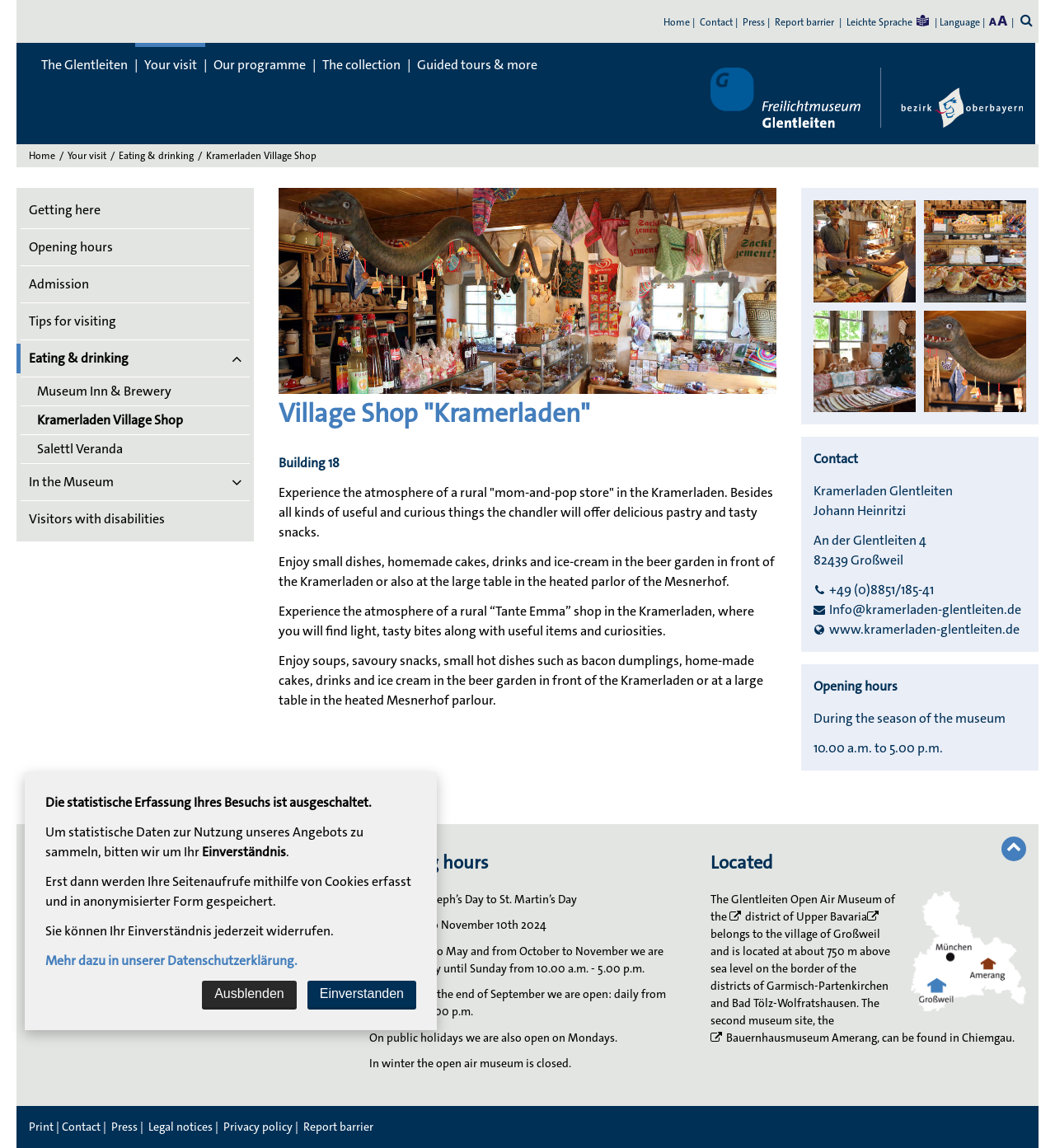Respond with a single word or short phrase to the following question: 
What is the telephone number of the Kramerladen?

+49 (0)8851/185-41